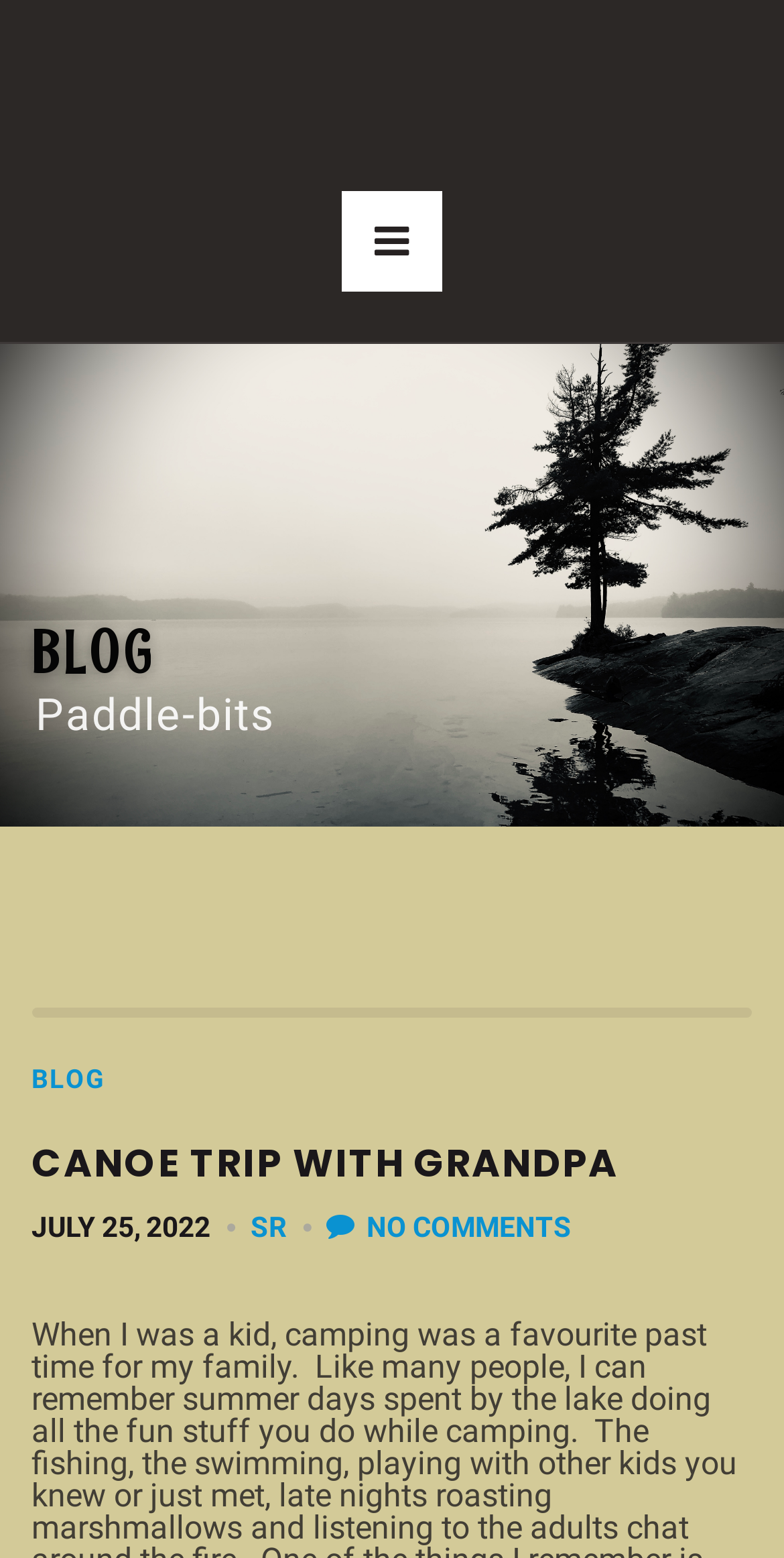Identify the bounding box coordinates of the HTML element based on this description: "SR".

[0.319, 0.777, 0.365, 0.797]